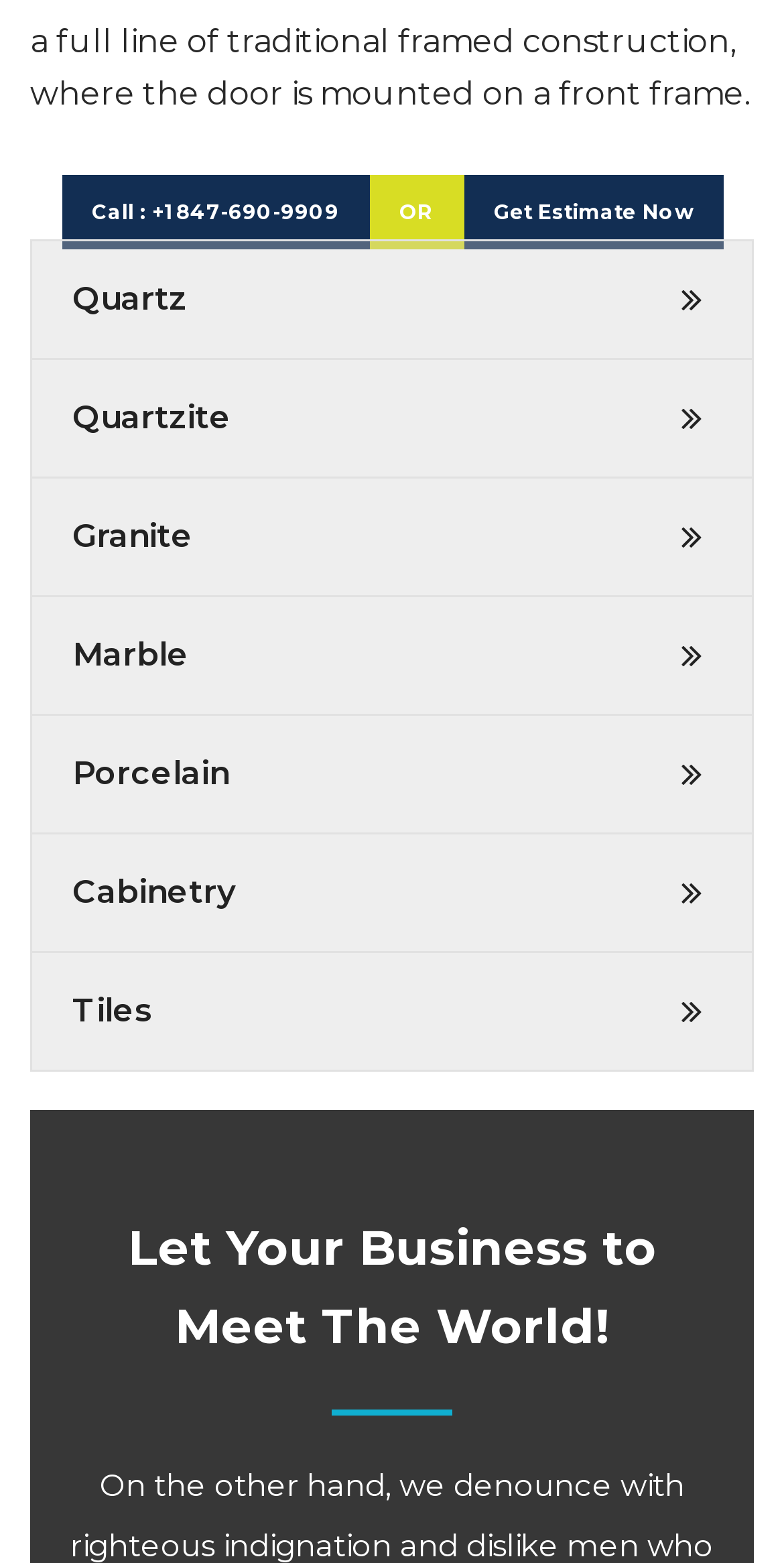Review the image closely and give a comprehensive answer to the question: What is the purpose of the 'Get Estimate Now' button?

Based on the context of the webpage, the 'Get Estimate Now' button is likely used to initiate a process to get an estimate for a product or service, possibly related to the listed stones and cabinetry.